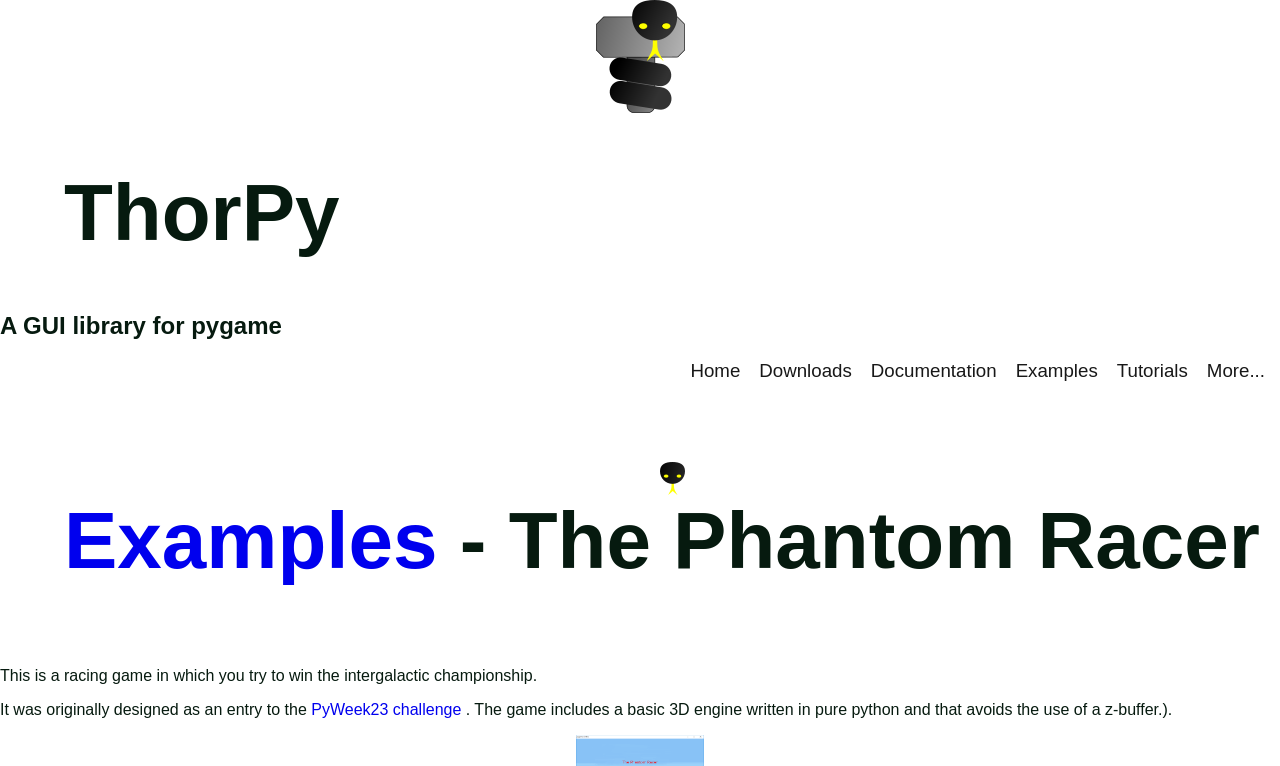Identify and provide the bounding box for the element described by: "Home".

[0.539, 0.47, 0.578, 0.501]